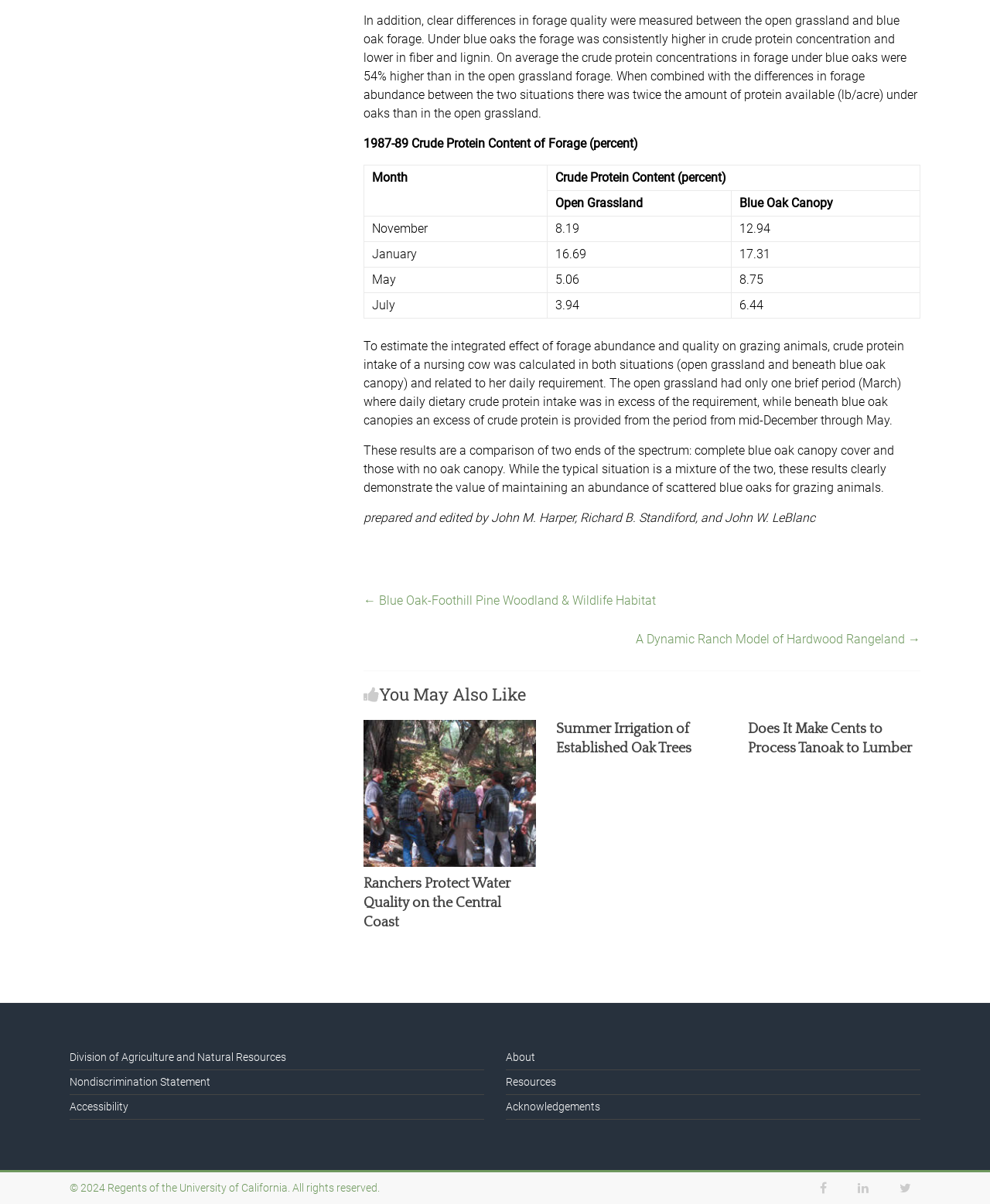Show the bounding box coordinates for the HTML element as described: "Nondiscrimination Statement".

[0.07, 0.894, 0.212, 0.904]